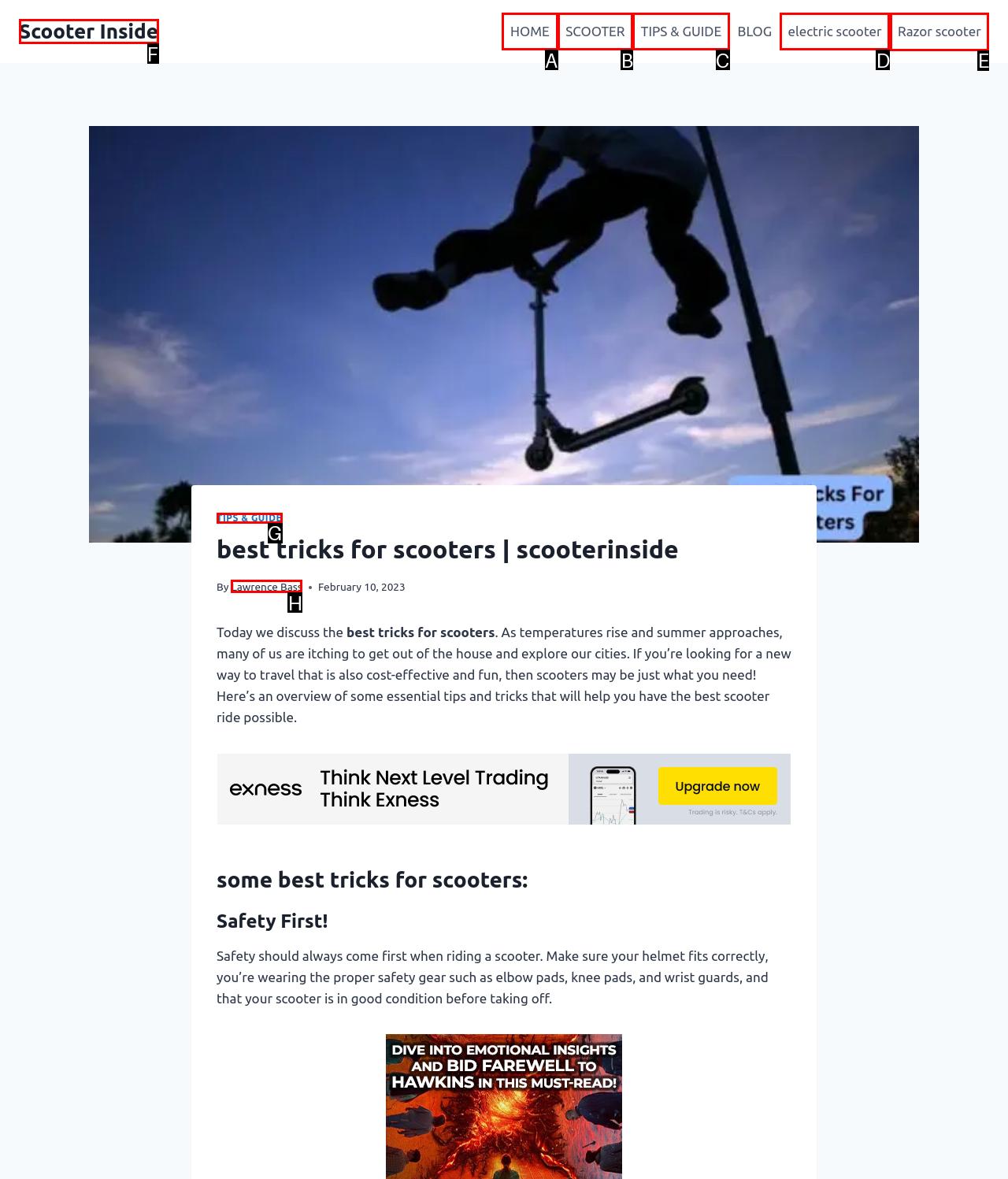From the given options, tell me which letter should be clicked to complete this task: View the 'Razor scooter' page
Answer with the letter only.

E